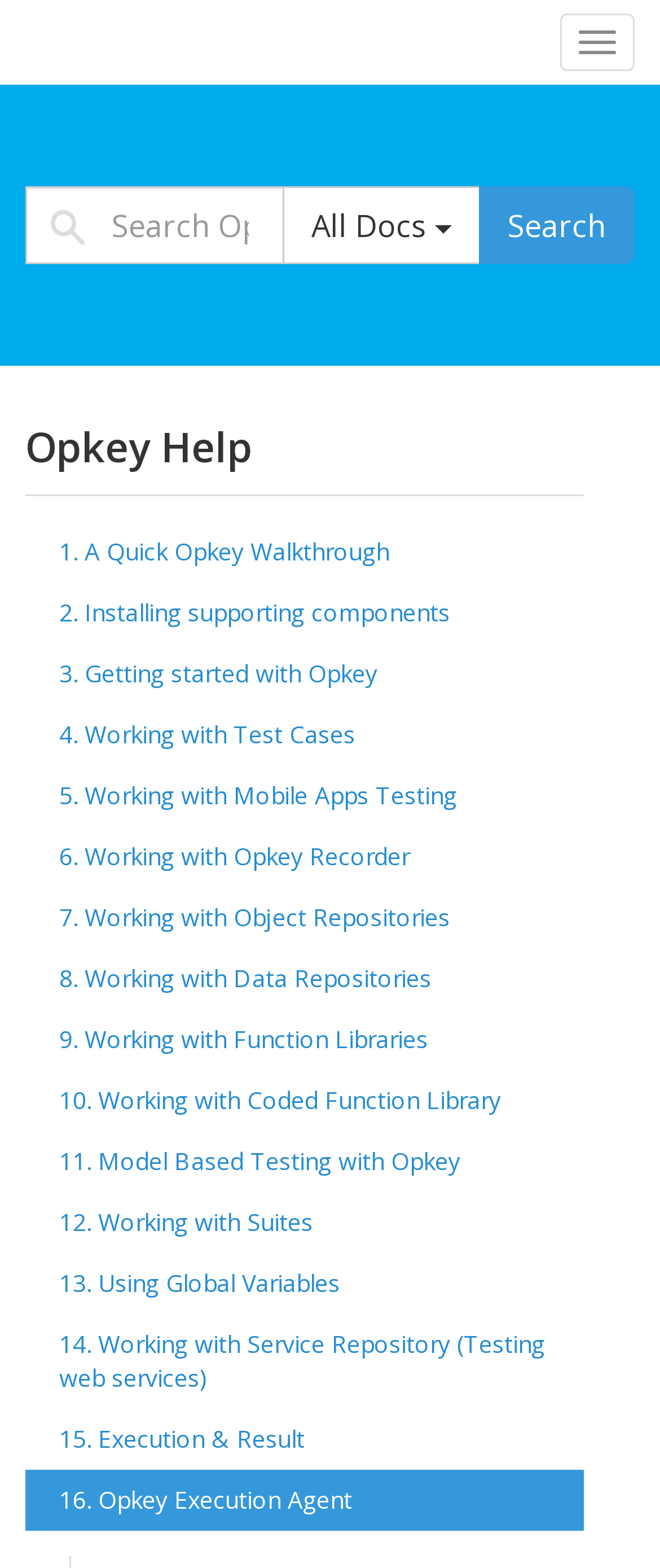Please extract the webpage's main title and generate its text content.

16.4 Opkey MobiCast